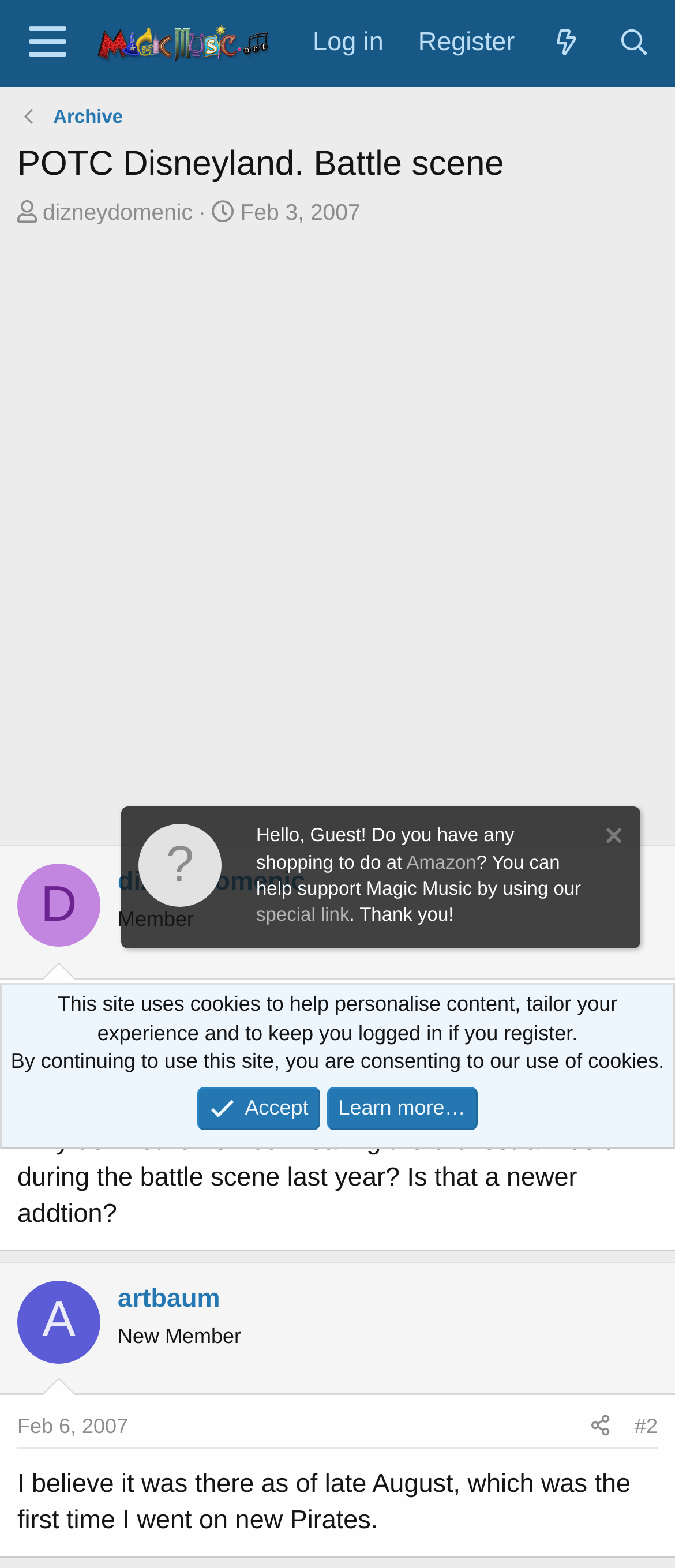Give a concise answer using one word or a phrase to the following question:
What is the title of the second post?

artbaum